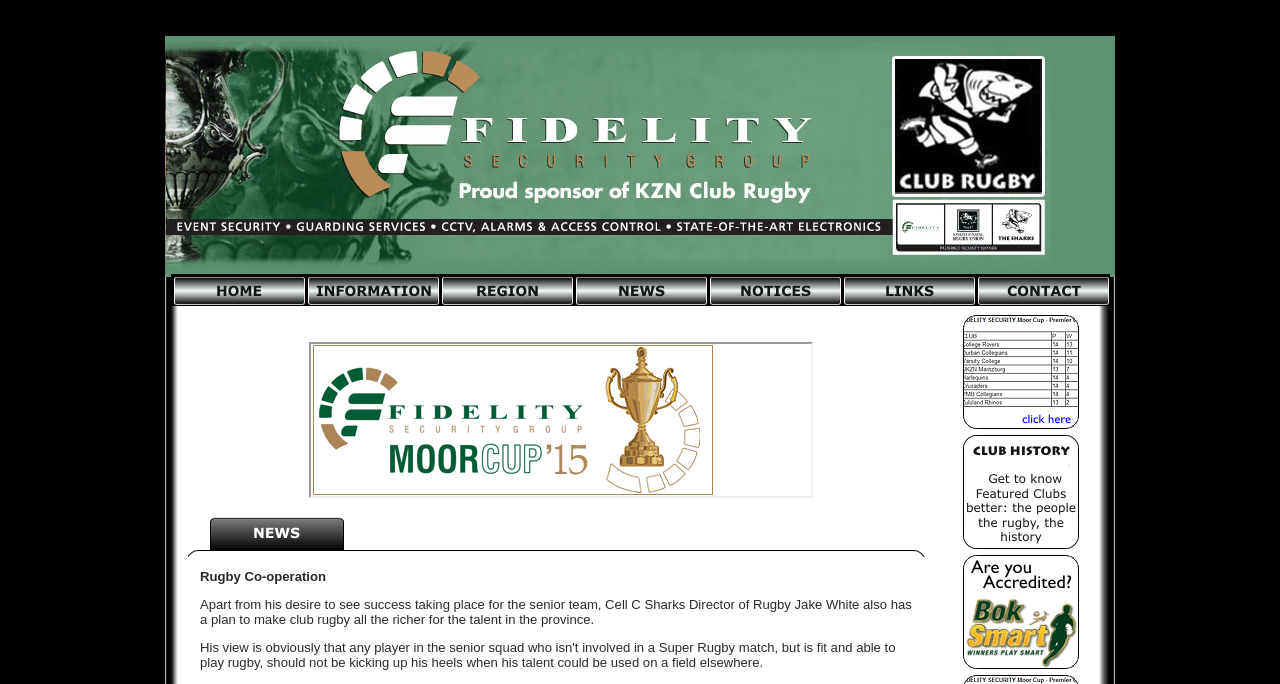What are the main navigation options?
Look at the image and answer with only one word or phrase.

Home, Info, Region, News, Notices, Links, Contacts